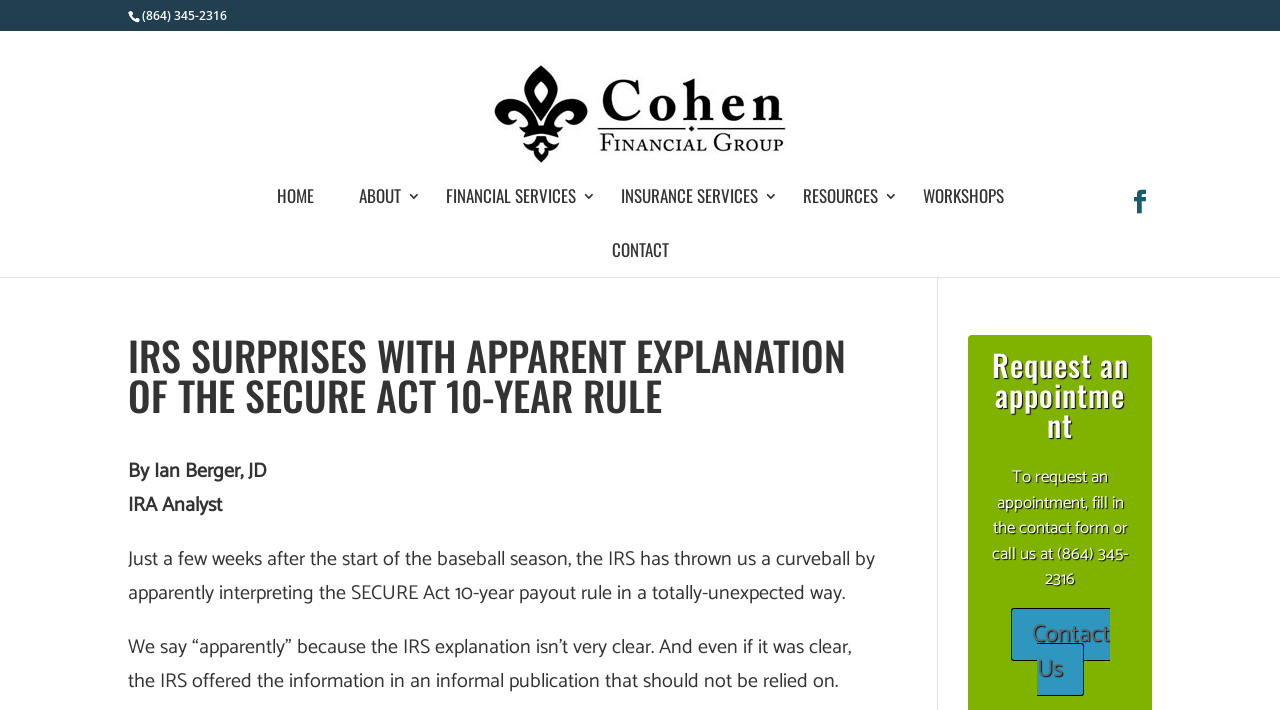Determine the webpage's heading and output its text content.

IRS SURPRISES WITH APPARENT EXPLANATION OF THE SECURE ACT 10-YEAR RULE